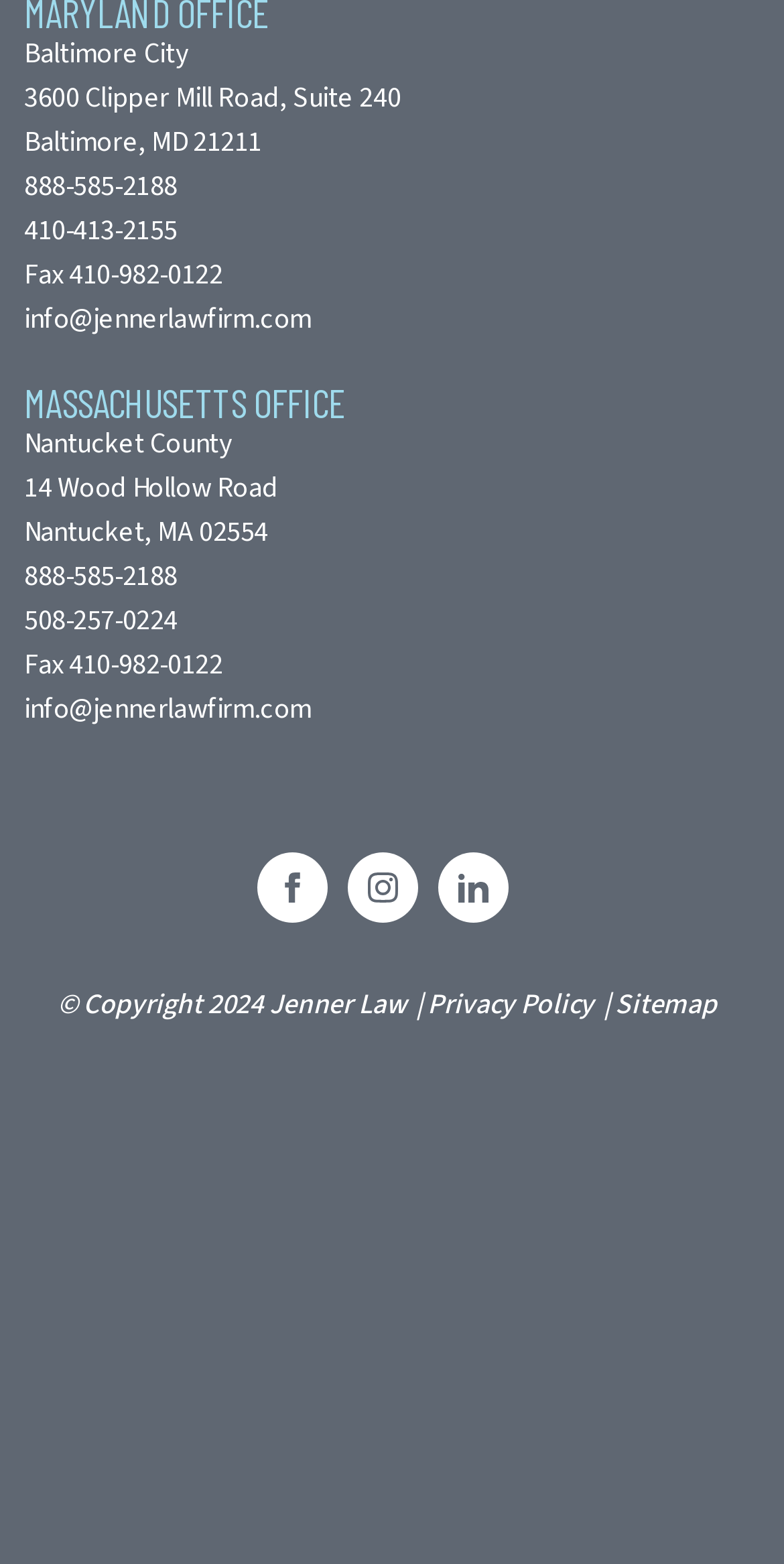Return the bounding box coordinates of the UI element that corresponds to this description: "English". The coordinates must be given as four float numbers in the range of 0 and 1, [left, top, right, bottom].

None